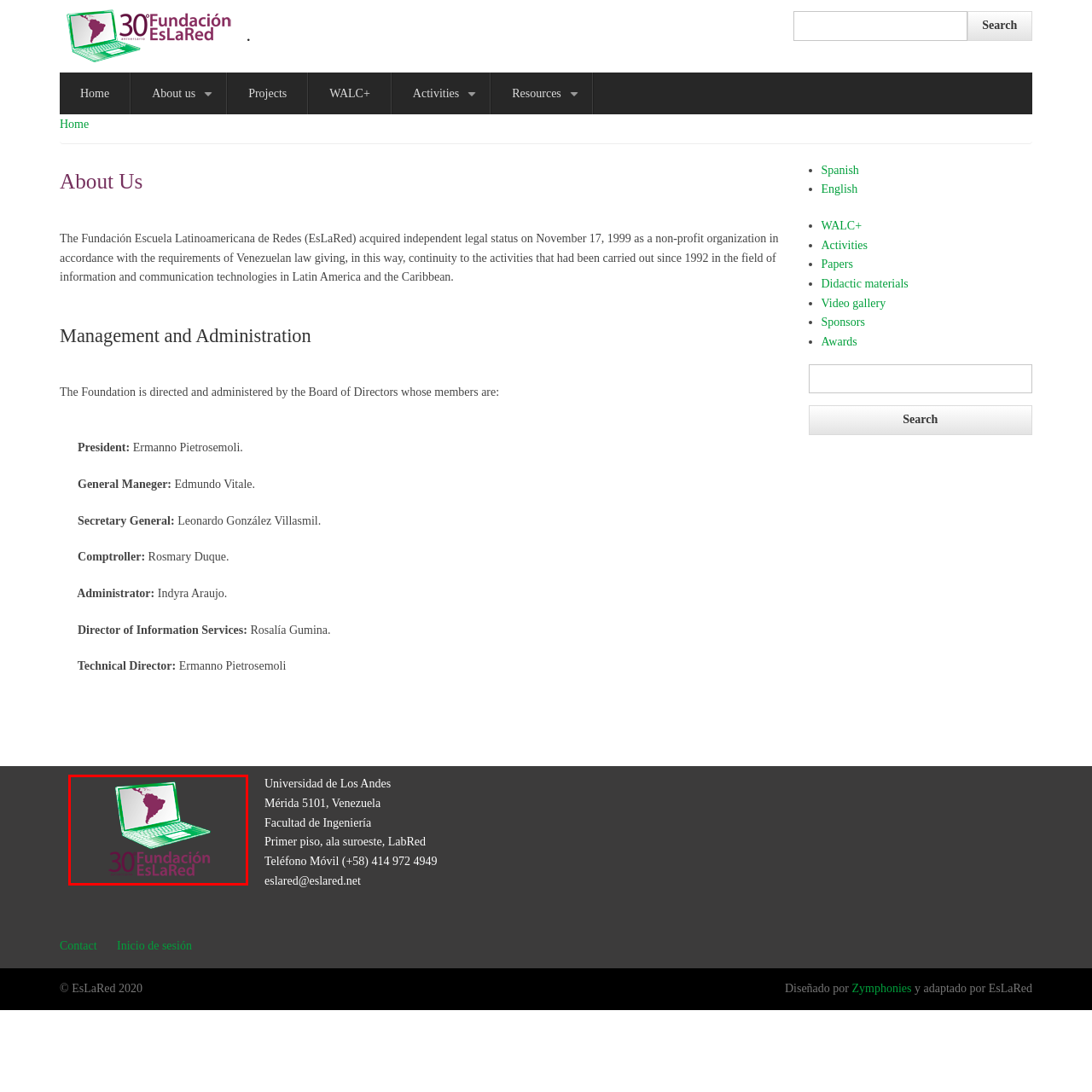What is the purpose of Fundación EsLaRed?
Focus on the image enclosed by the red bounding box and elaborate on your answer to the question based on the visual details present.

According to the caption, Fundación EsLaRed is an organization dedicated to advancing information and communication technologies (ICT) across Latin America and the Caribbean. The foundation's commitment is to connect and empower communities through technology.